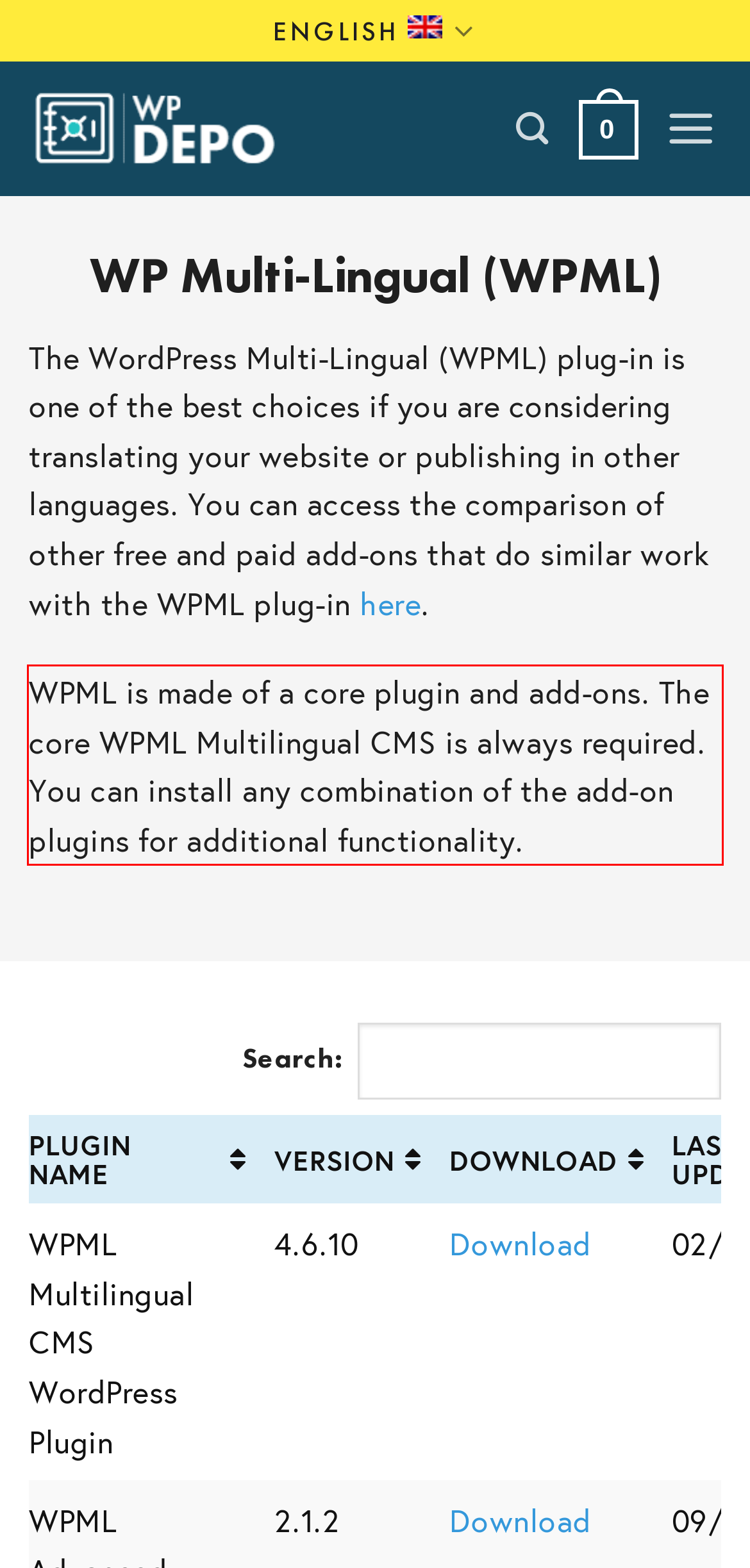Given a screenshot of a webpage containing a red bounding box, perform OCR on the text within this red bounding box and provide the text content.

WPML is made of a core plugin and add-ons. The core WPML Multilingual CMS is always required. You can install any combination of the add-on plugins for additional functionality.